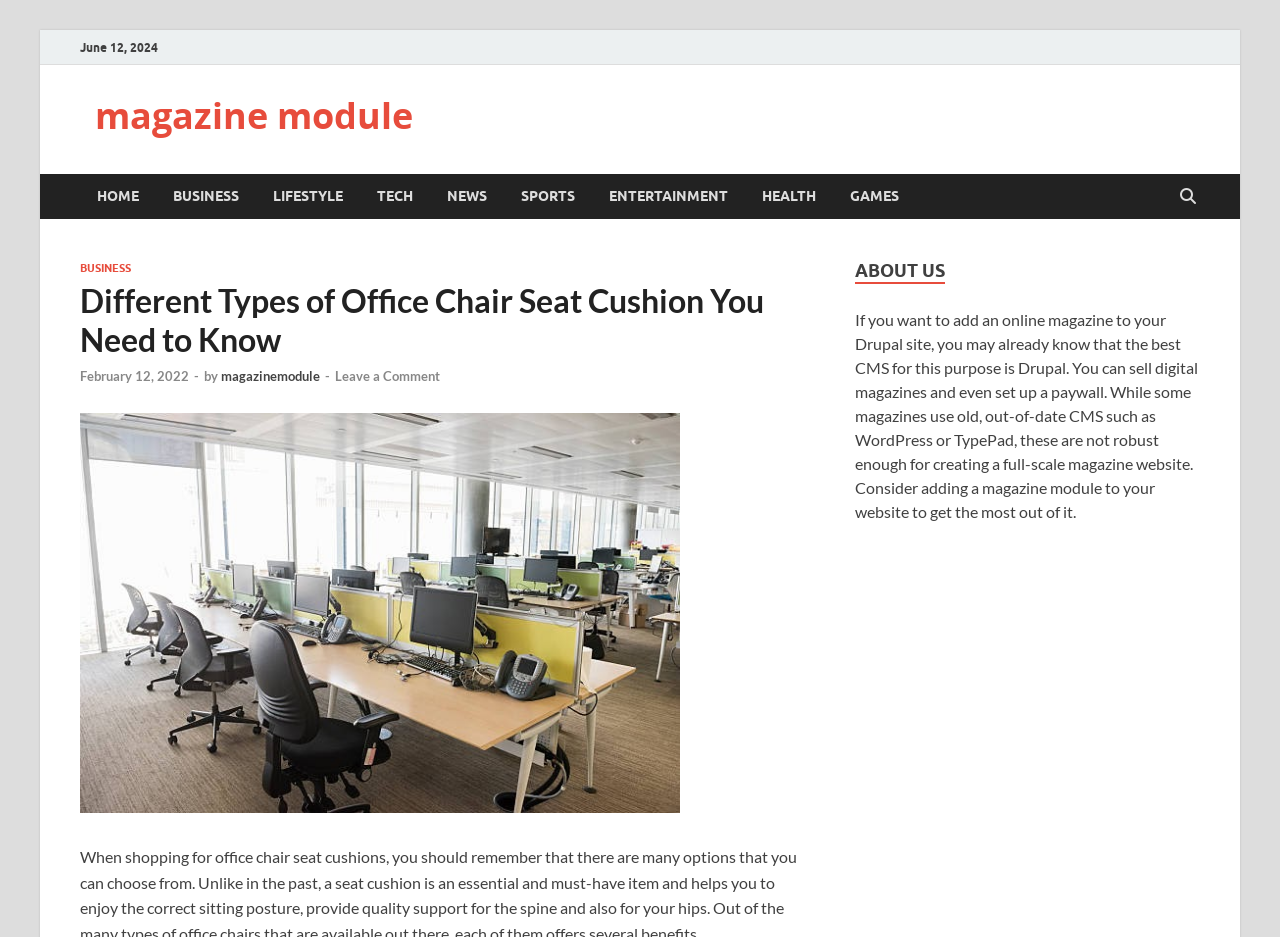Generate the text content of the main headline of the webpage.

Different Types of Office Chair Seat Cushion You Need to Know